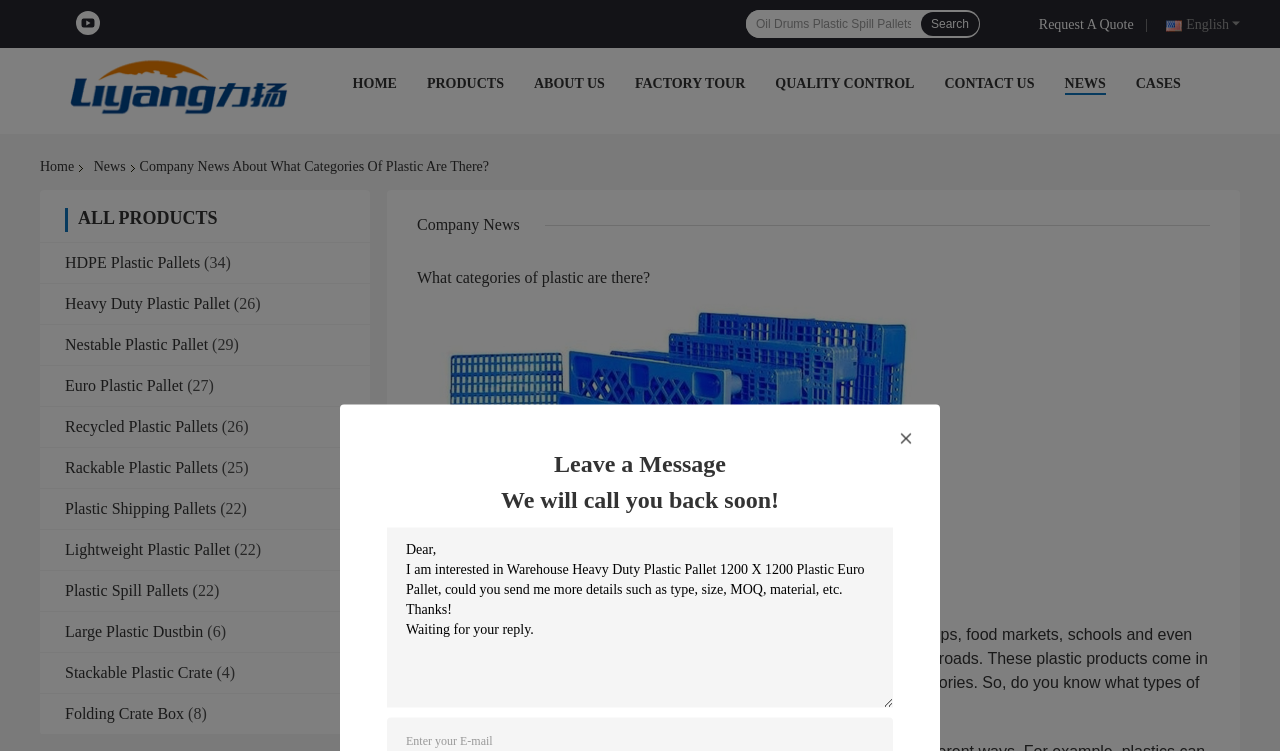Find the bounding box coordinates for the area you need to click to carry out the instruction: "Request a quote". The coordinates should be four float numbers between 0 and 1, indicated as [left, top, right, bottom].

[0.812, 0.018, 0.892, 0.046]